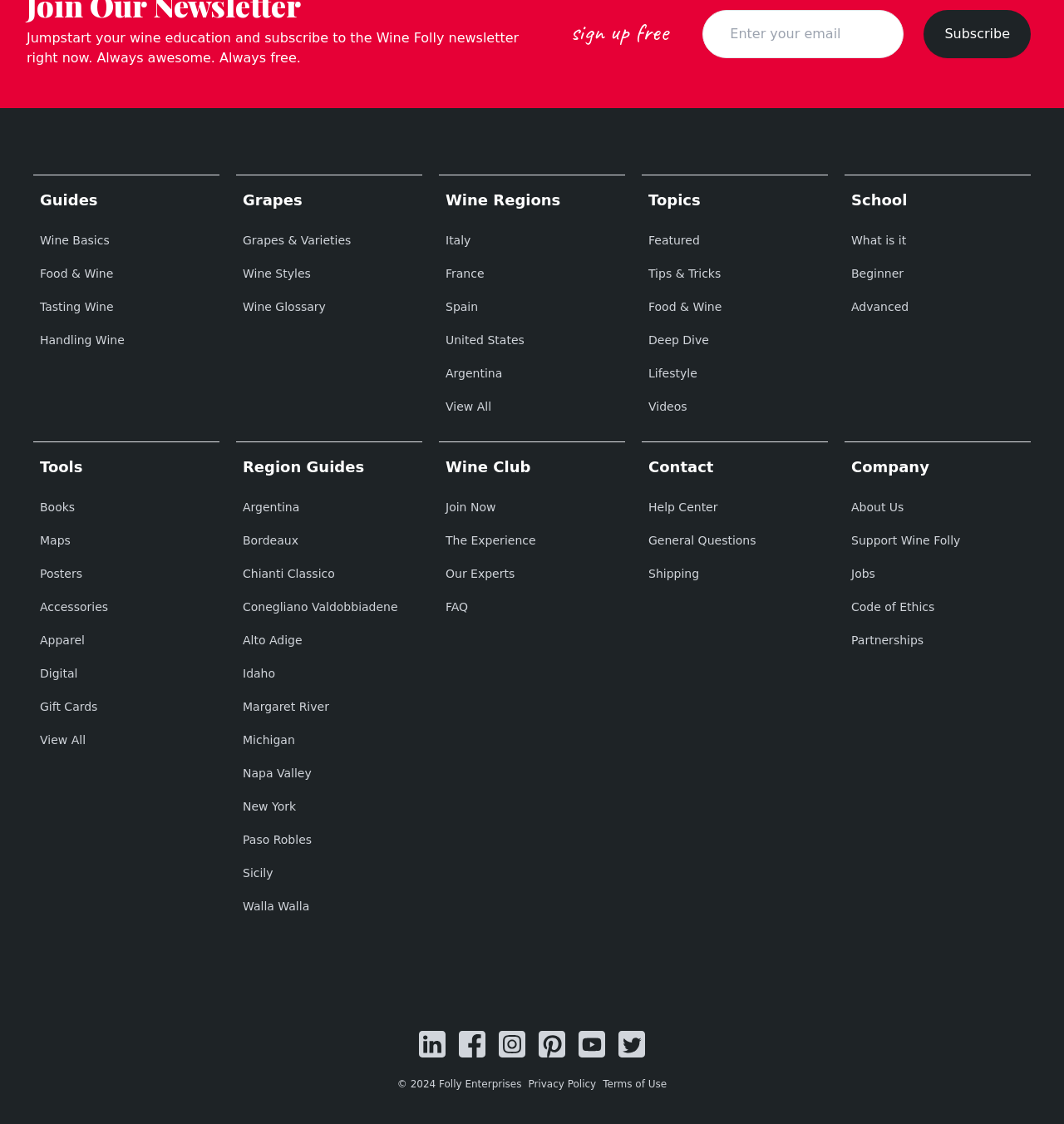What is the theme of the content on this webpage?
Provide a detailed and well-explained answer to the question.

The theme of the content on this webpage is wine, as evidenced by the various categories and links related to wine, such as wine guides, grapes, wine regions, and wine clubs, indicating that the webpage is focused on providing information and resources about wine.